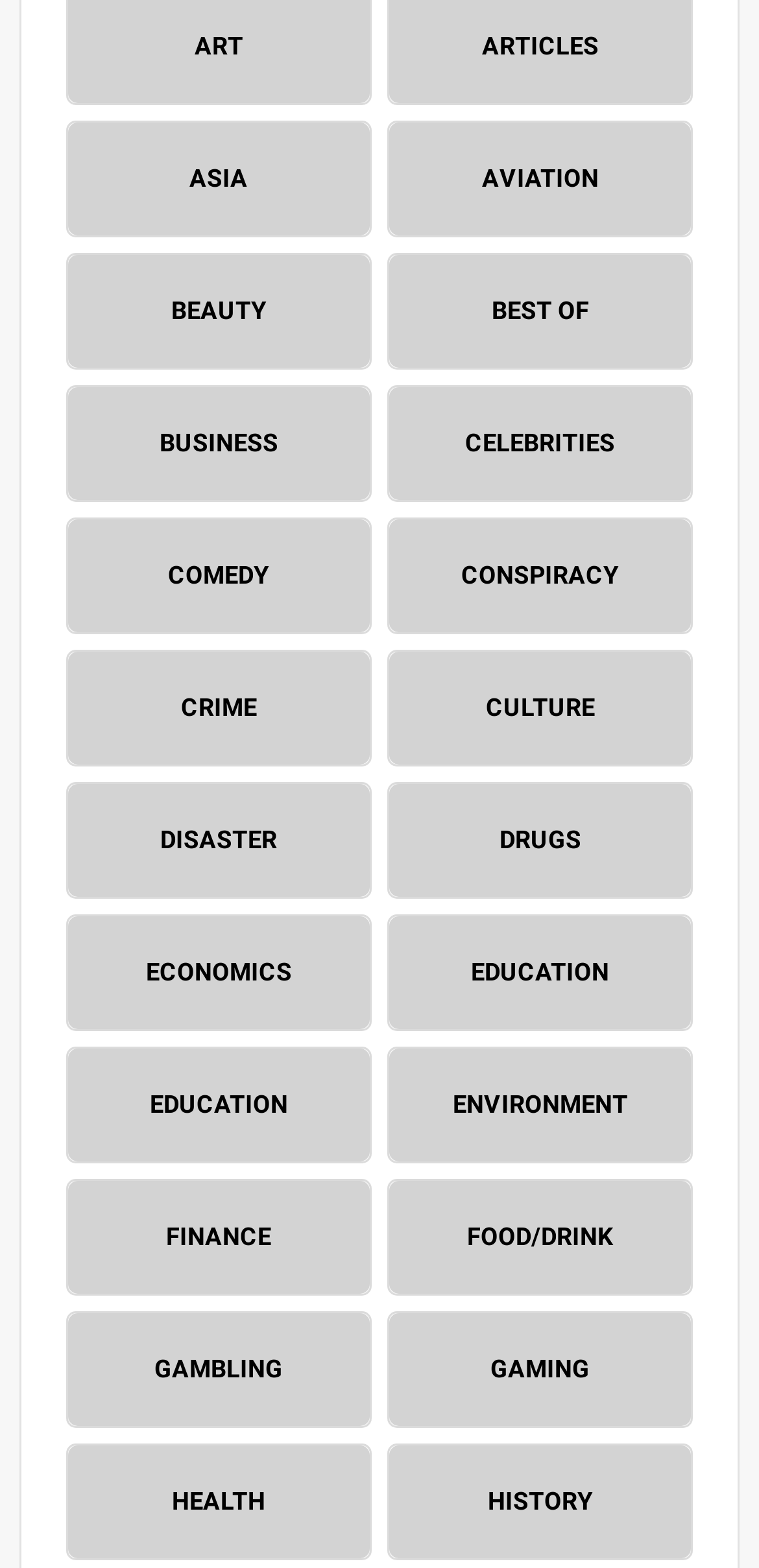Are all categories required?
Look at the image and answer with only one word or phrase.

No